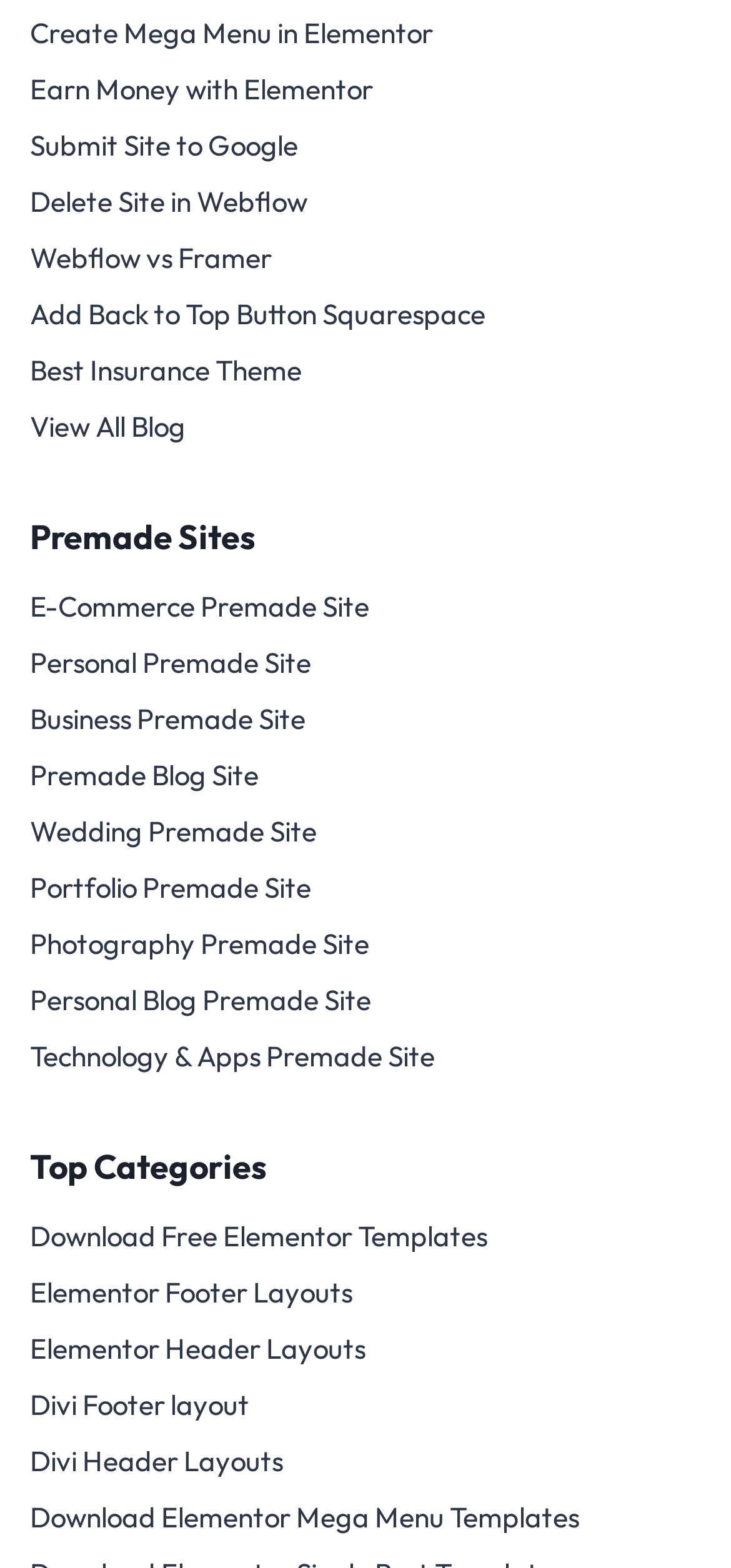What is the last link in the 'Top Categories' section?
Utilize the information in the image to give a detailed answer to the question.

I looked at the links under the 'Top Categories' heading and found that the last link is 'Download Elementor Mega Menu Templates'.